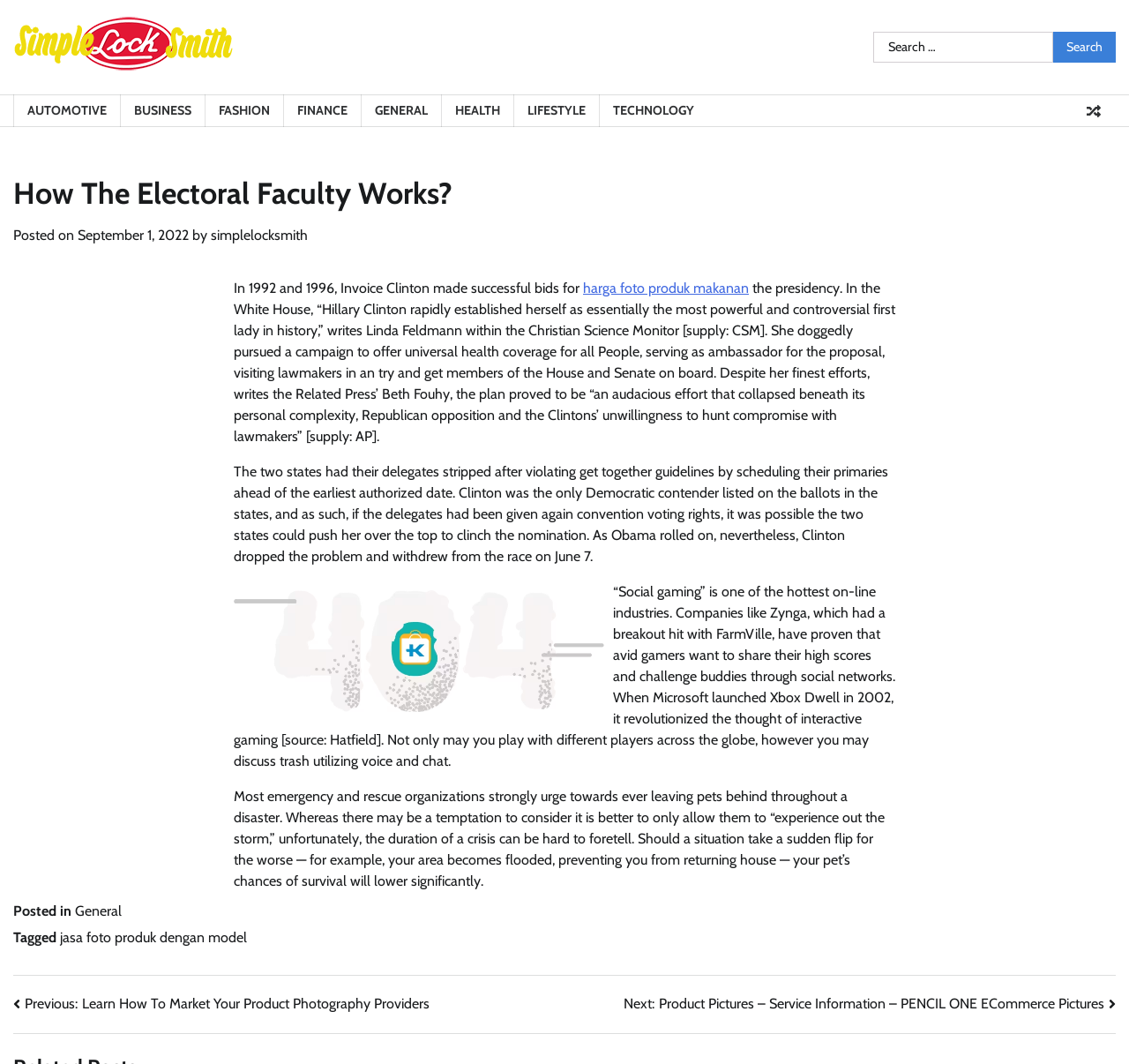Find the bounding box coordinates for the element that must be clicked to complete the instruction: "Go to the next post". The coordinates should be four float numbers between 0 and 1, indicated as [left, top, right, bottom].

[0.552, 0.934, 0.988, 0.954]